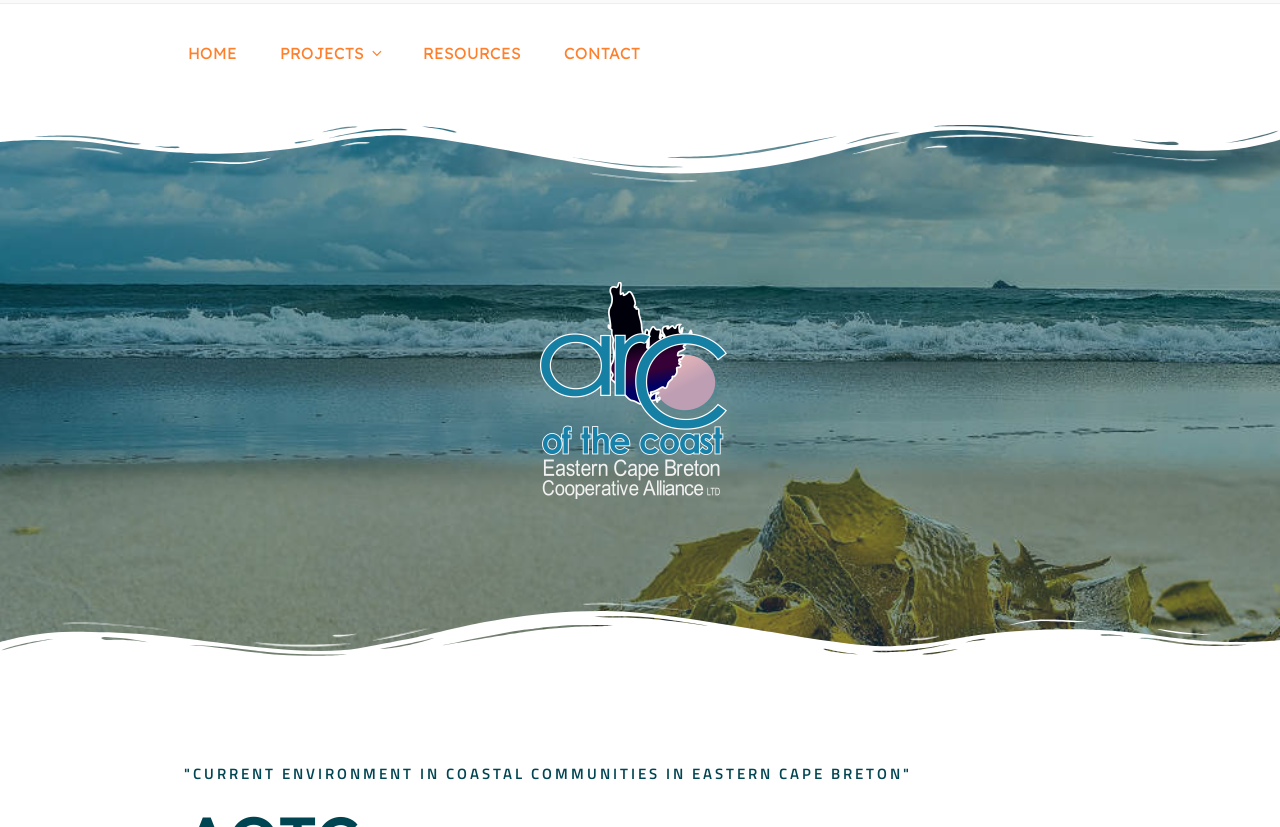Please give a succinct answer to the question in one word or phrase:
Is there an image on the CONTACT page?

Yes